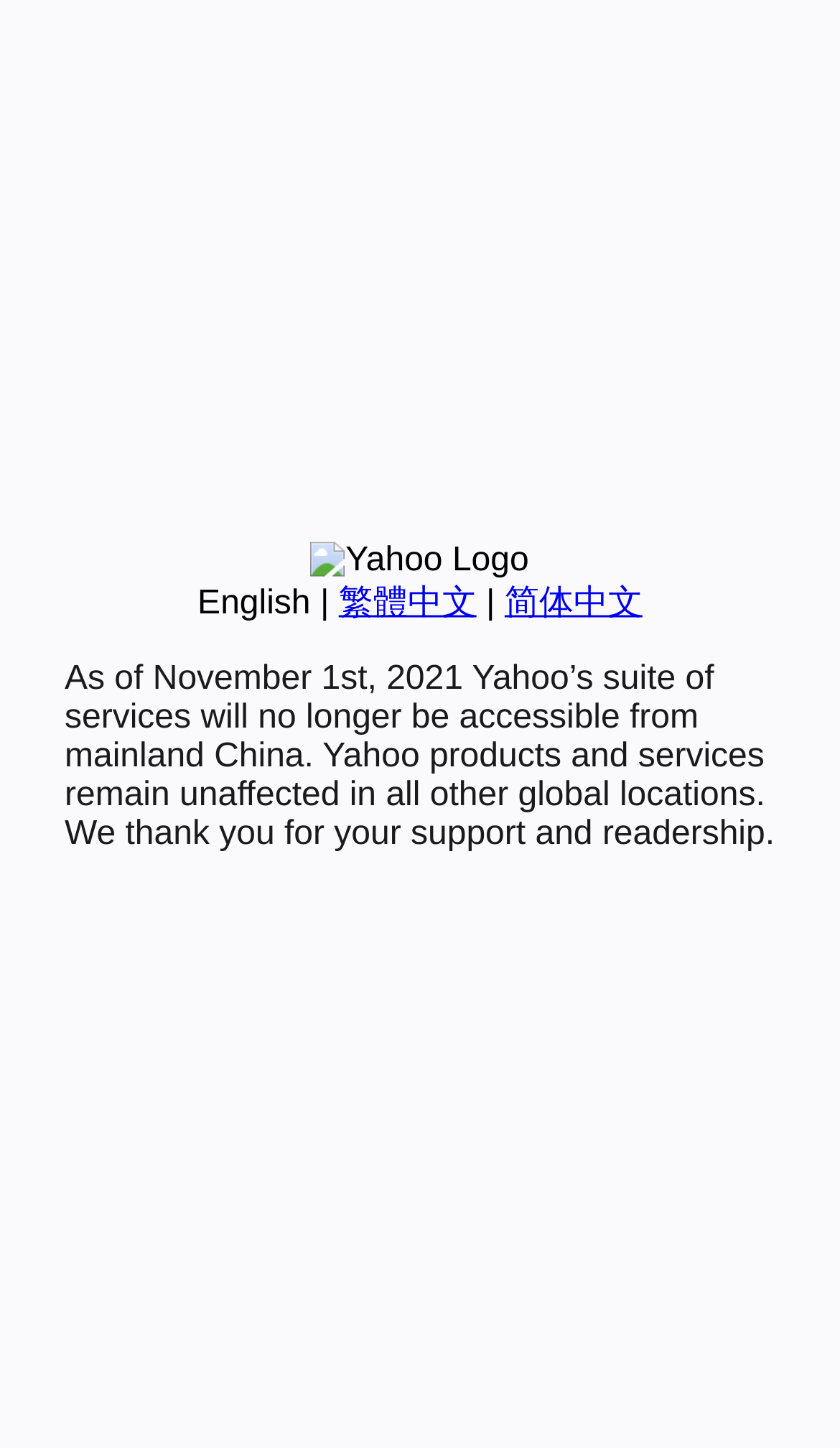Based on the element description 简体中文, identify the bounding box coordinates for the UI element. The coordinates should be in the format (top-left x, top-left y, bottom-right x, bottom-right y) and within the 0 to 1 range.

[0.601, 0.404, 0.765, 0.429]